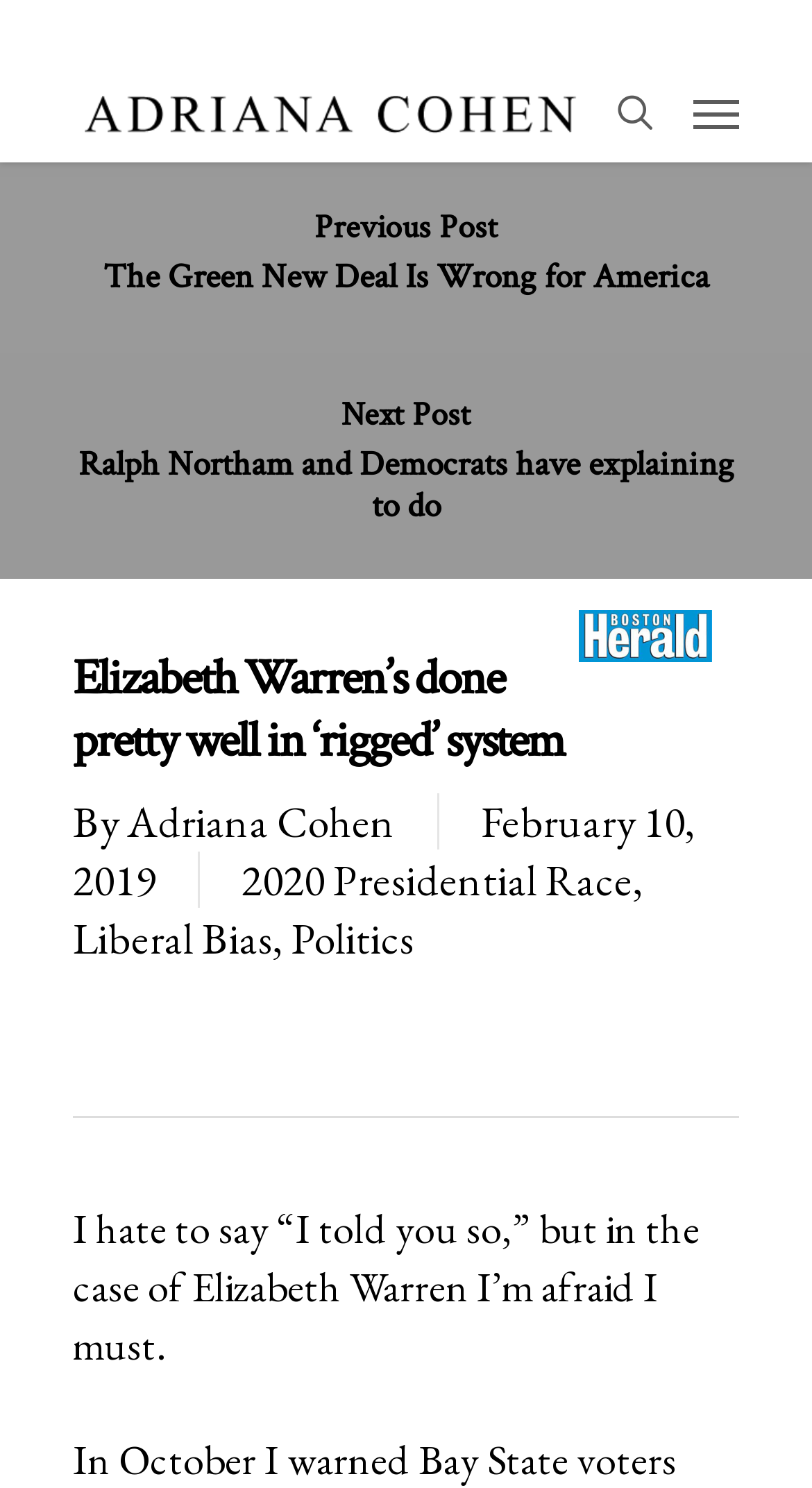Specify the bounding box coordinates of the element's area that should be clicked to execute the given instruction: "check the next post". The coordinates should be four float numbers between 0 and 1, i.e., [left, top, right, bottom].

[0.09, 0.266, 0.91, 0.362]